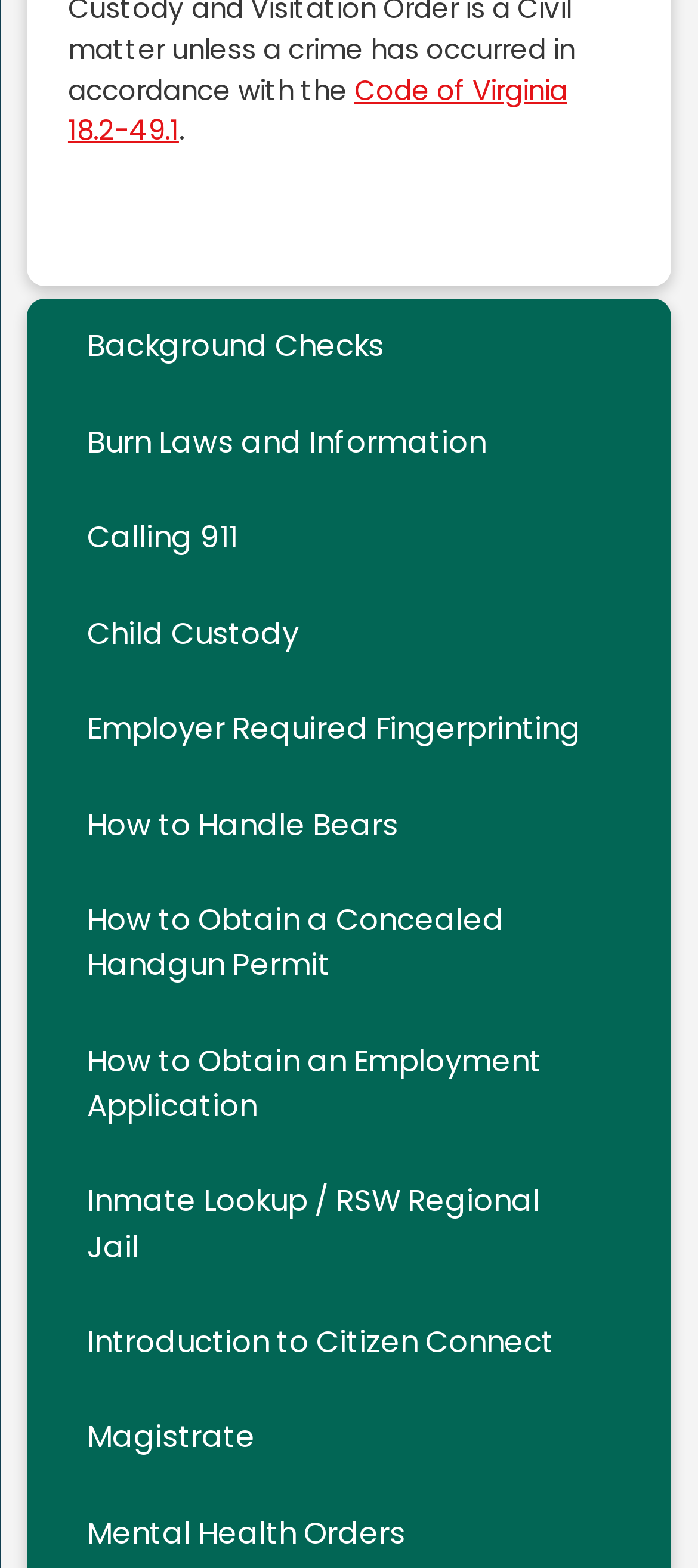Give a short answer using one word or phrase for the question:
What is the topic of the last link?

Magistrate